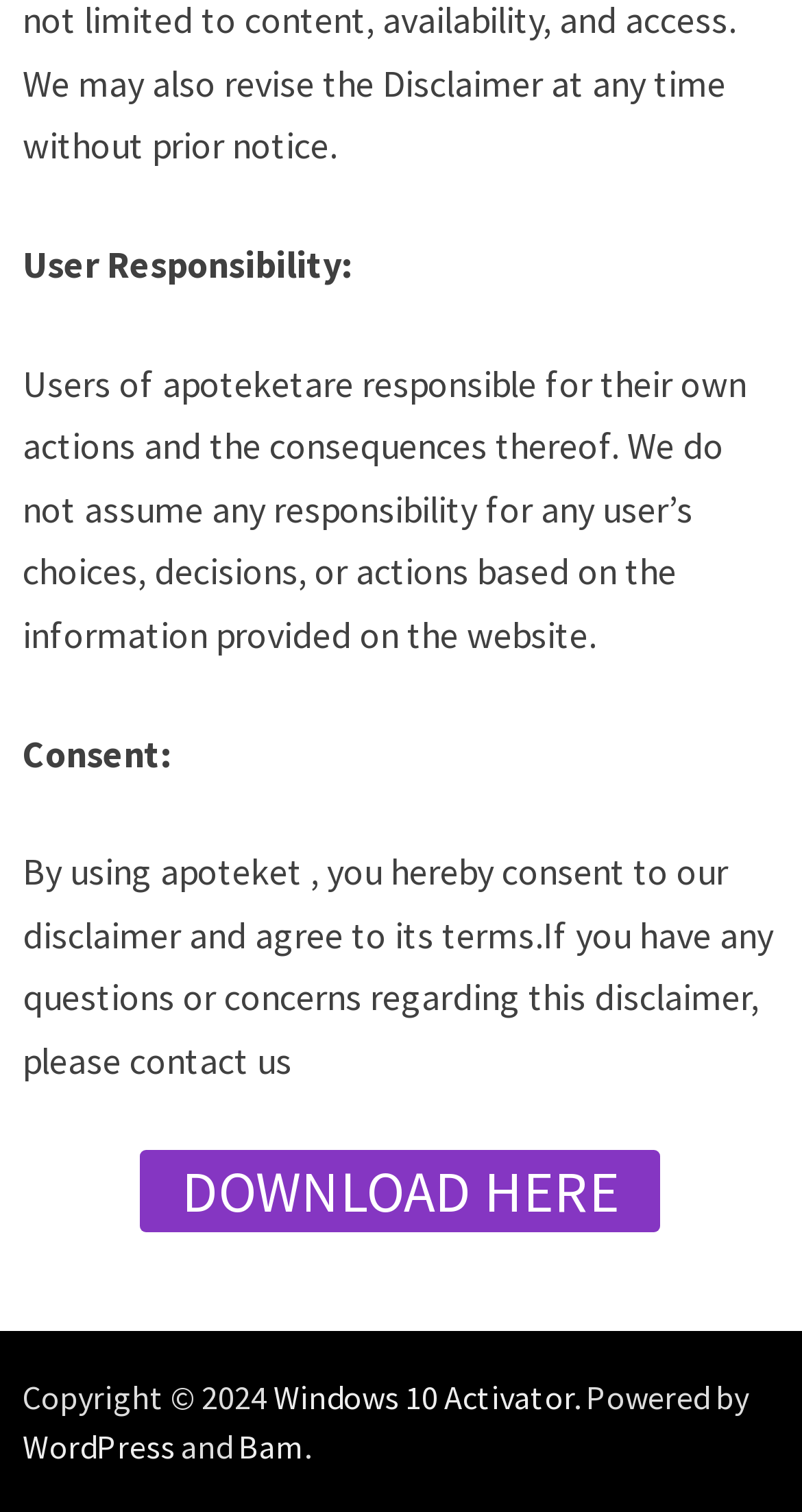Provide the bounding box coordinates of the HTML element this sentence describes: "Contact Us". The bounding box coordinates consist of four float numbers between 0 and 1, i.e., [left, top, right, bottom].

None